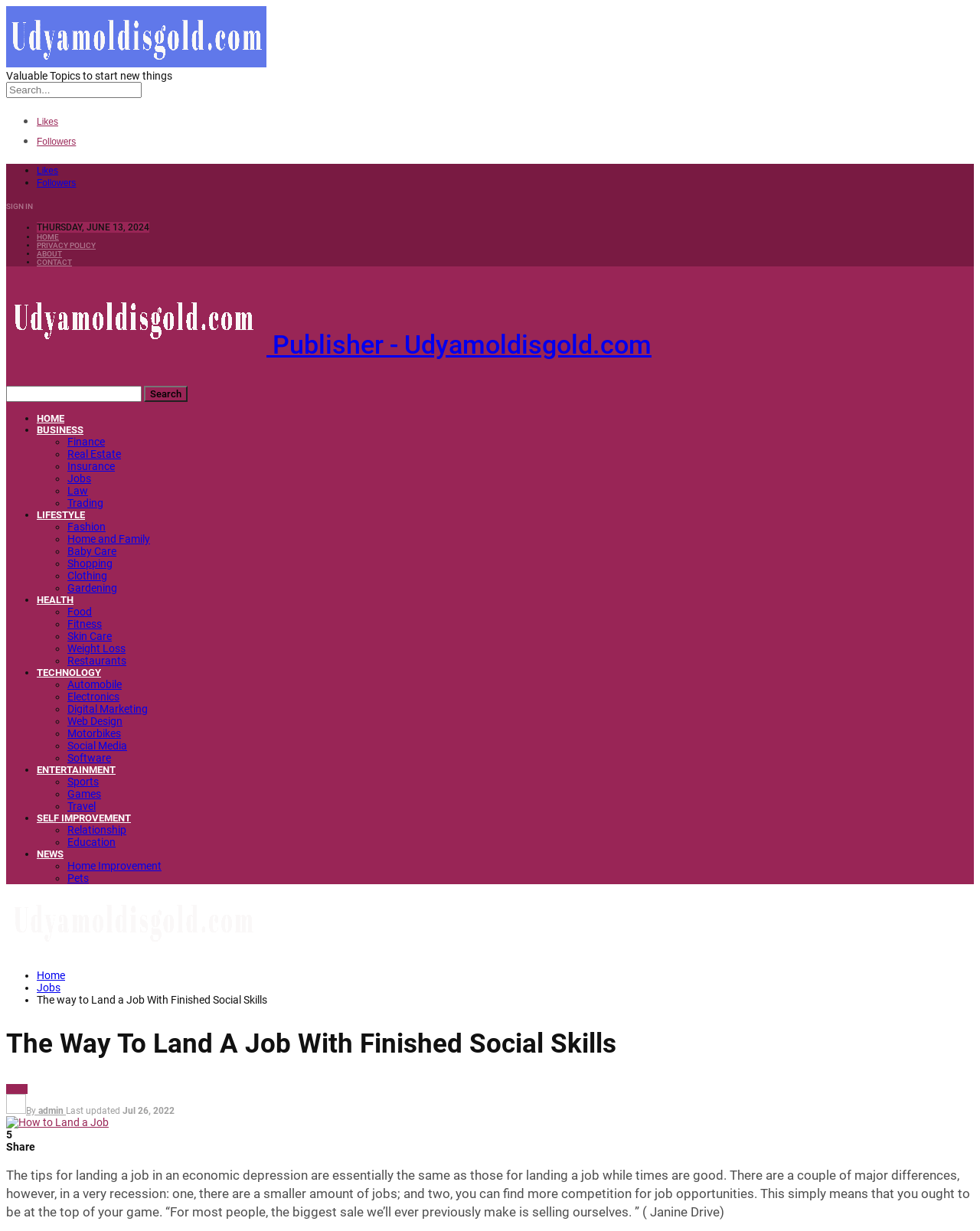What is the date displayed on the webpage?
Respond to the question with a well-detailed and thorough answer.

I found the date by looking at the static text element with the content 'THURSDAY, JUNE 13, 2024' which is located at the top of the webpage.